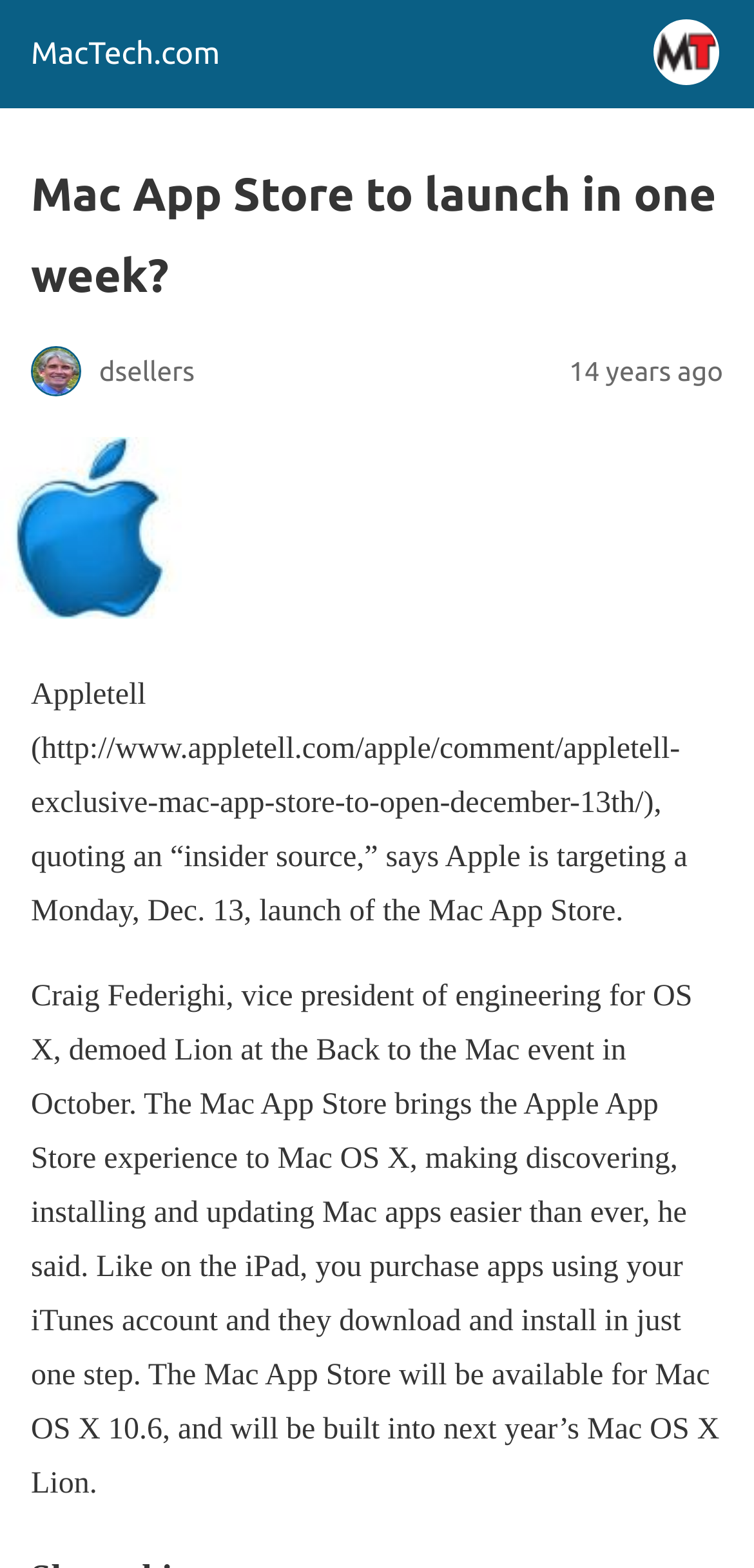When was the article written?
Based on the image, give a concise answer in the form of a single word or short phrase.

14 years ago